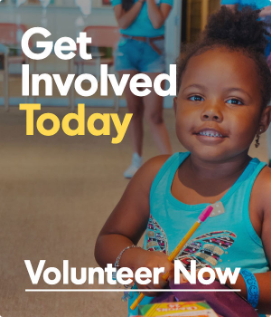What is the message conveyed by the bold text?
Based on the image, answer the question with a single word or brief phrase.

call to action